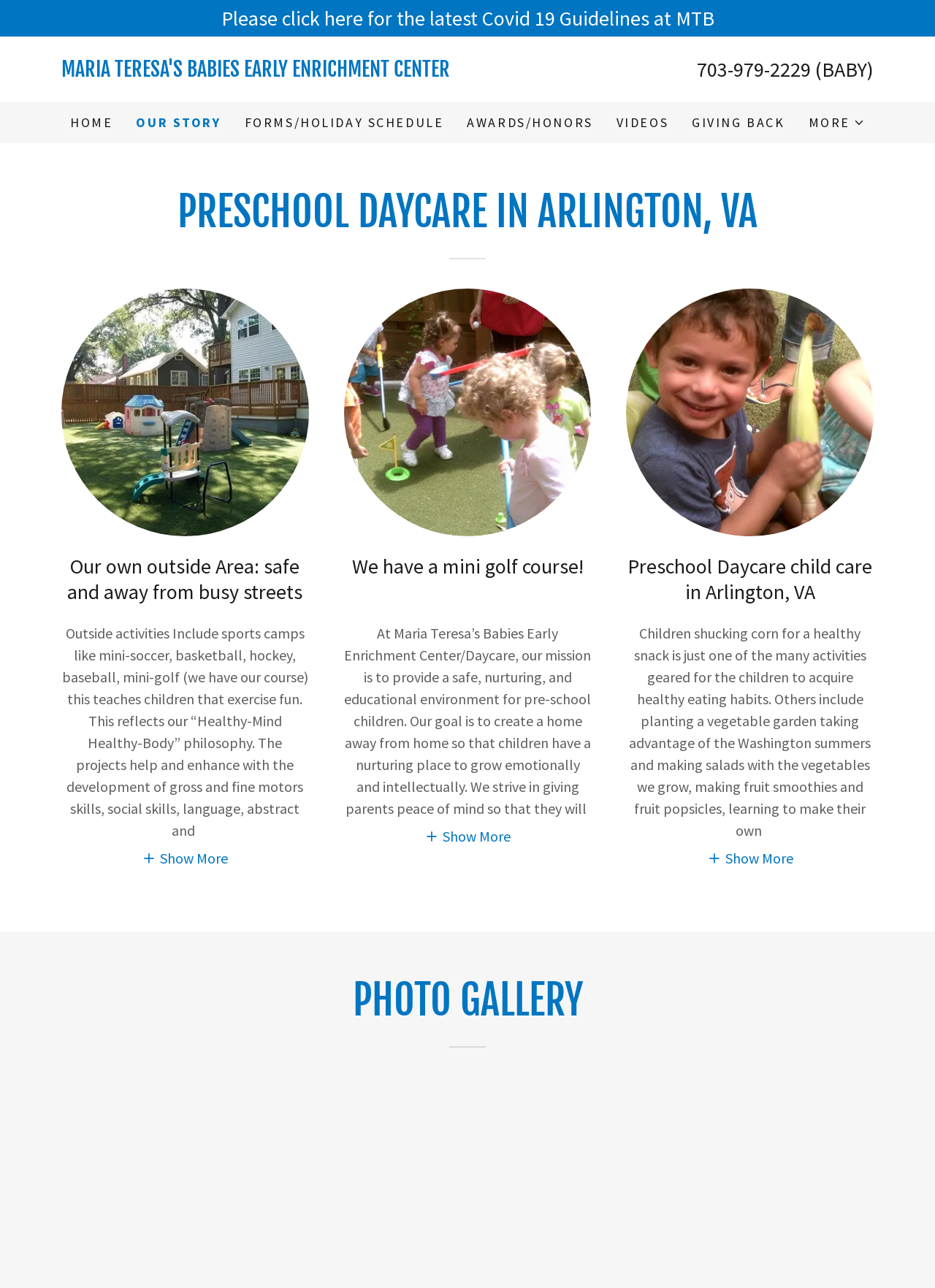Please specify the bounding box coordinates of the clickable section necessary to execute the following command: "Click on the 'Next' link".

None